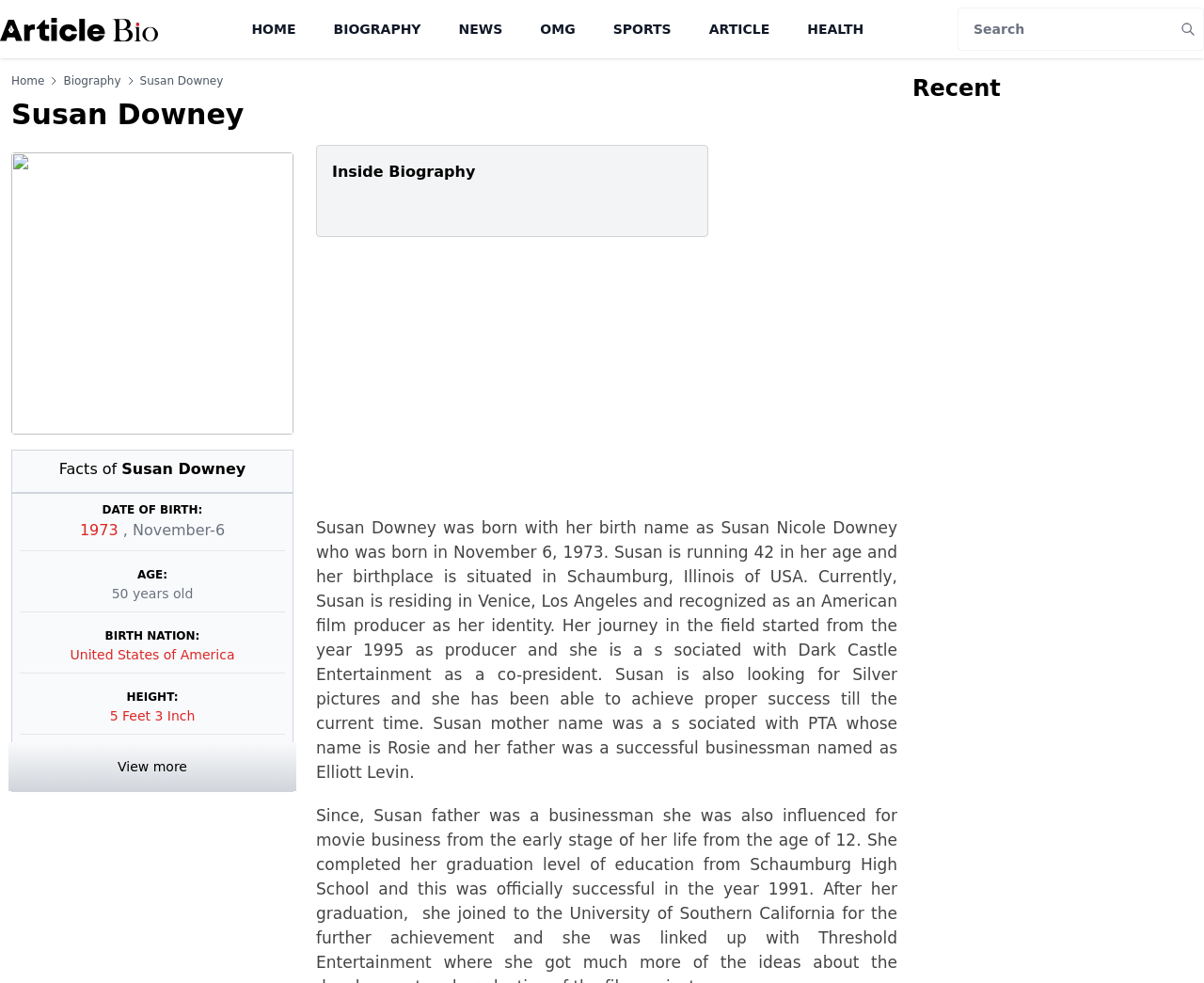Bounding box coordinates should be provided in the format (top-left x, top-left y, bottom-right x, bottom-right y) with all values between 0 and 1. Identify the bounding box for this UI element: parent_node: Search aria-label="Search" name="q" placeholder="Search"

[0.795, 0.008, 0.974, 0.052]